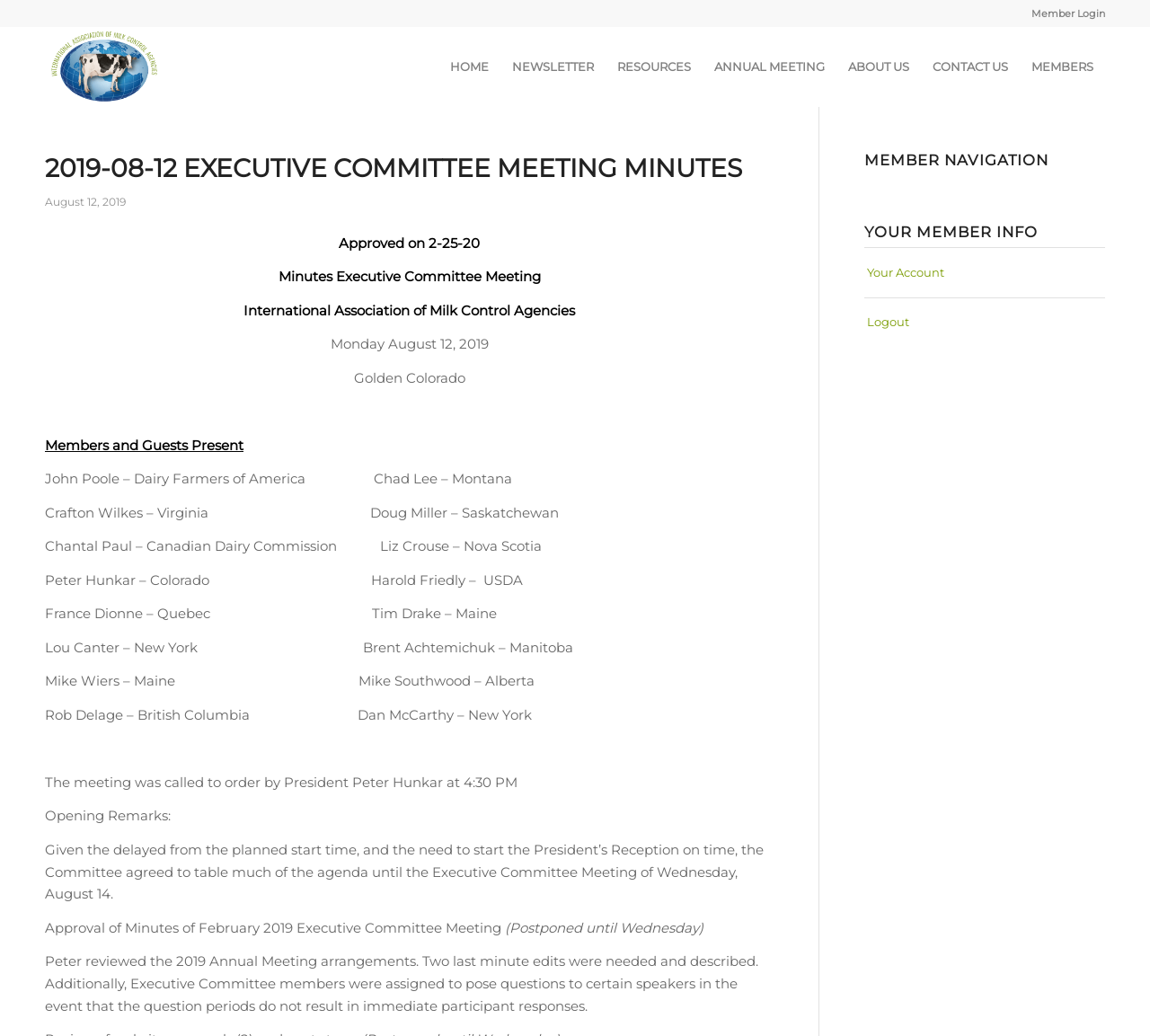Generate a comprehensive description of the webpage.

This webpage appears to be the minutes of an Executive Committee Meeting of the International Association of Milk Control Agencies (IAMCA) held on August 12, 2019, in Golden, Colorado. 

At the top of the page, there is a horizontal menu bar with several menu items, including "HOME", "NEWSLETTER", "RESOURCES", "ANNUAL MEETING", "ABOUT US", "CONTACT US", and "MEMBERS". Below this menu bar, there is a logo of IAMCA on the left side, and a vertical menu on the right side with a "Member Login" option.

The main content of the page is divided into two sections. The top section has a heading that reads "2019-08-12 EXECUTIVE COMMITTEE MEETING MINUTES" and displays the date and location of the meeting. Below this heading, there are several lines of text that list the members and guests present at the meeting.

The bottom section of the page contains the actual minutes of the meeting, including the approval of minutes from a previous meeting, opening remarks, and discussions about the 2019 Annual Meeting arrangements.

On the right side of the page, there is a complementary section with a heading "MEMBER NAVIGATION" and another heading "YOUR MEMBER INFO" below it. This section contains links to "Your Account" and "Logout" options.

Overall, the webpage is a formal document that records the proceedings of an IAMCA Executive Committee Meeting, and provides navigation options for members to access their account information.